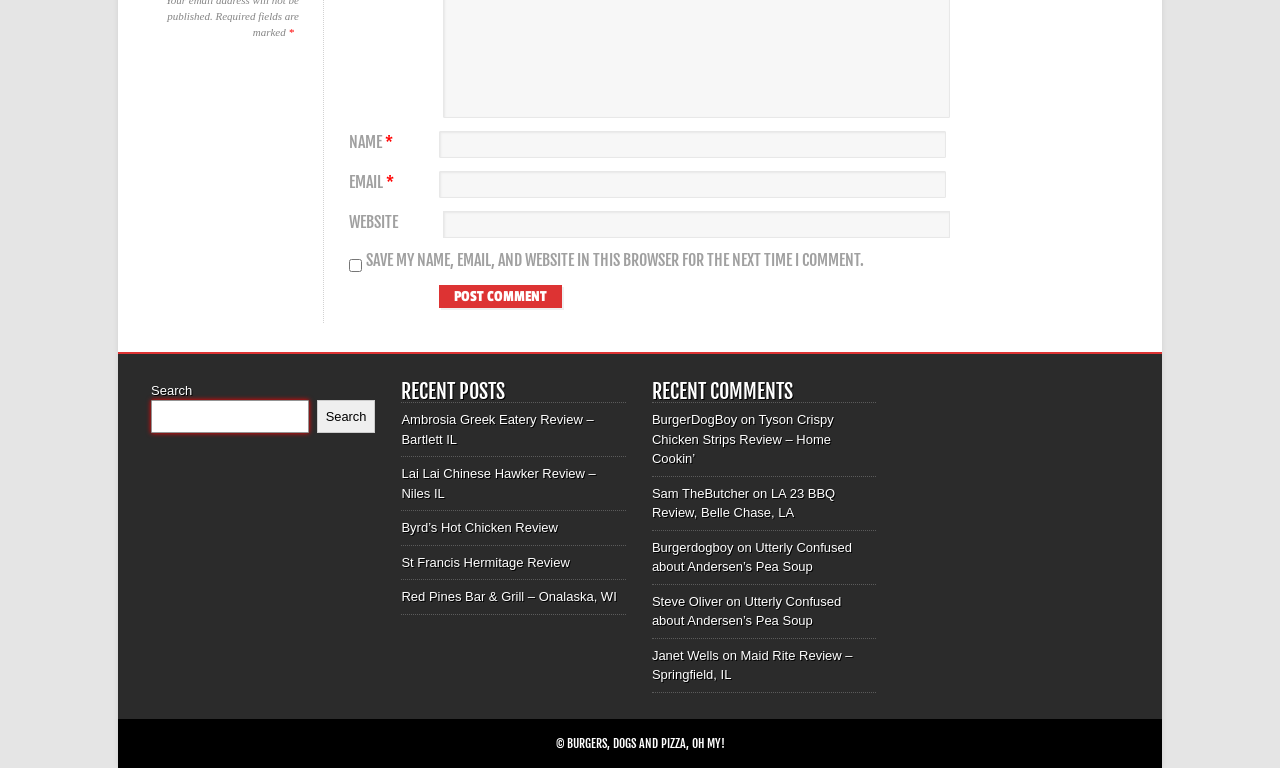What is the purpose of the search box?
Provide a detailed and extensive answer to the question.

The search box is located in the top-right corner of the page and has a button labeled 'Search', indicating that its purpose is to search the website for specific content.